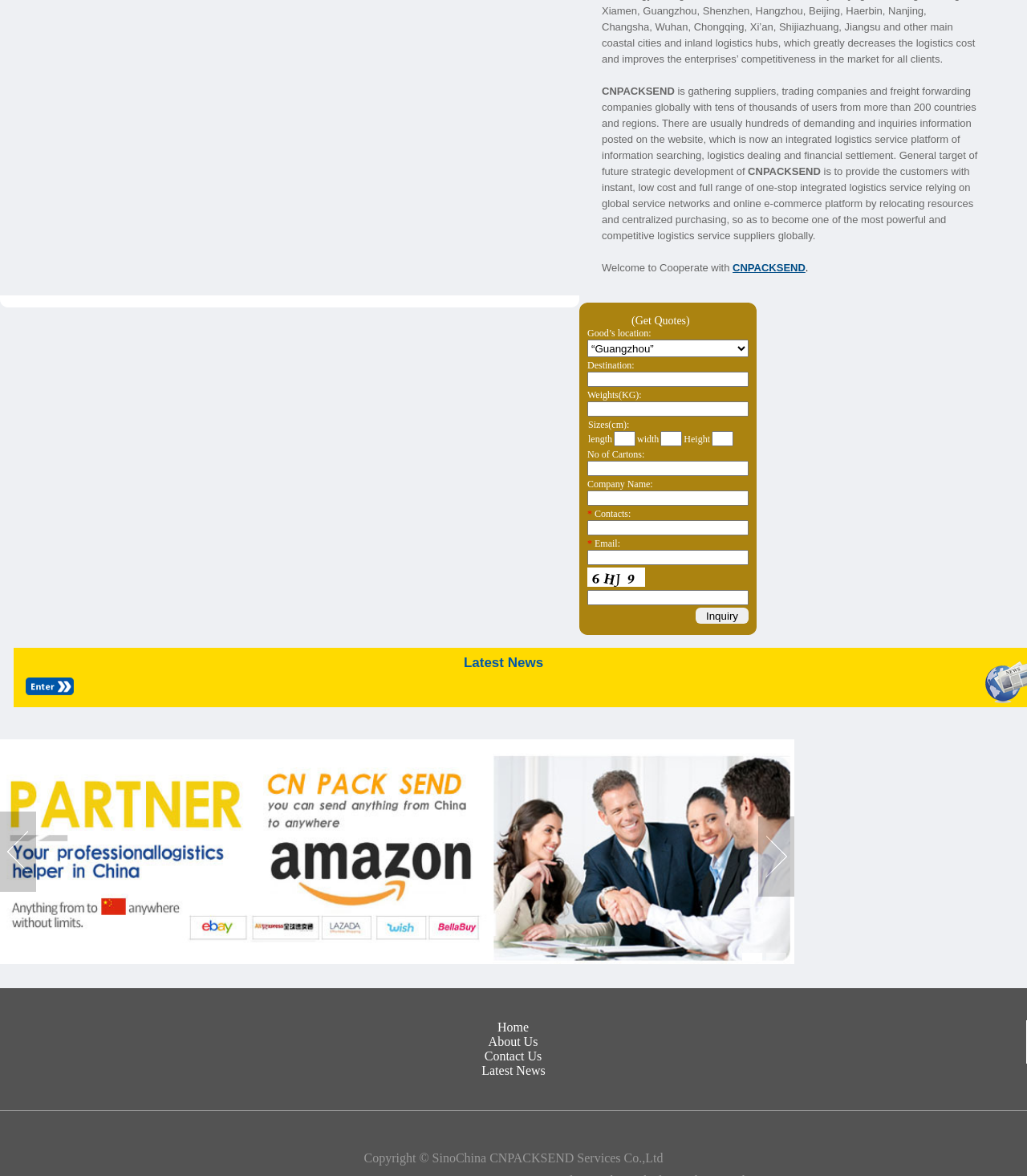Find the bounding box coordinates for the element described here: "Contact Us".

[0.472, 0.892, 0.528, 0.904]